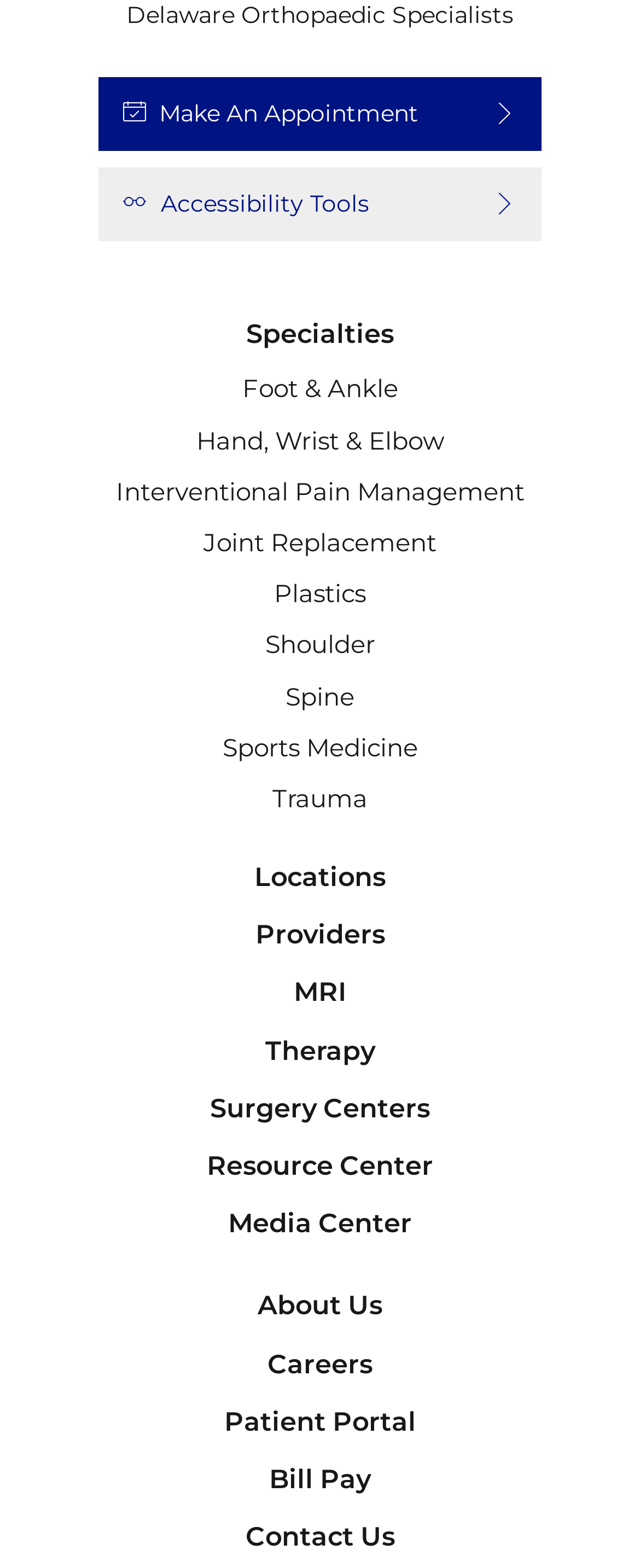Find the bounding box coordinates of the clickable region needed to perform the following instruction: "Make an appointment". The coordinates should be provided as four float numbers between 0 and 1, i.e., [left, top, right, bottom].

[0.154, 0.049, 0.846, 0.096]